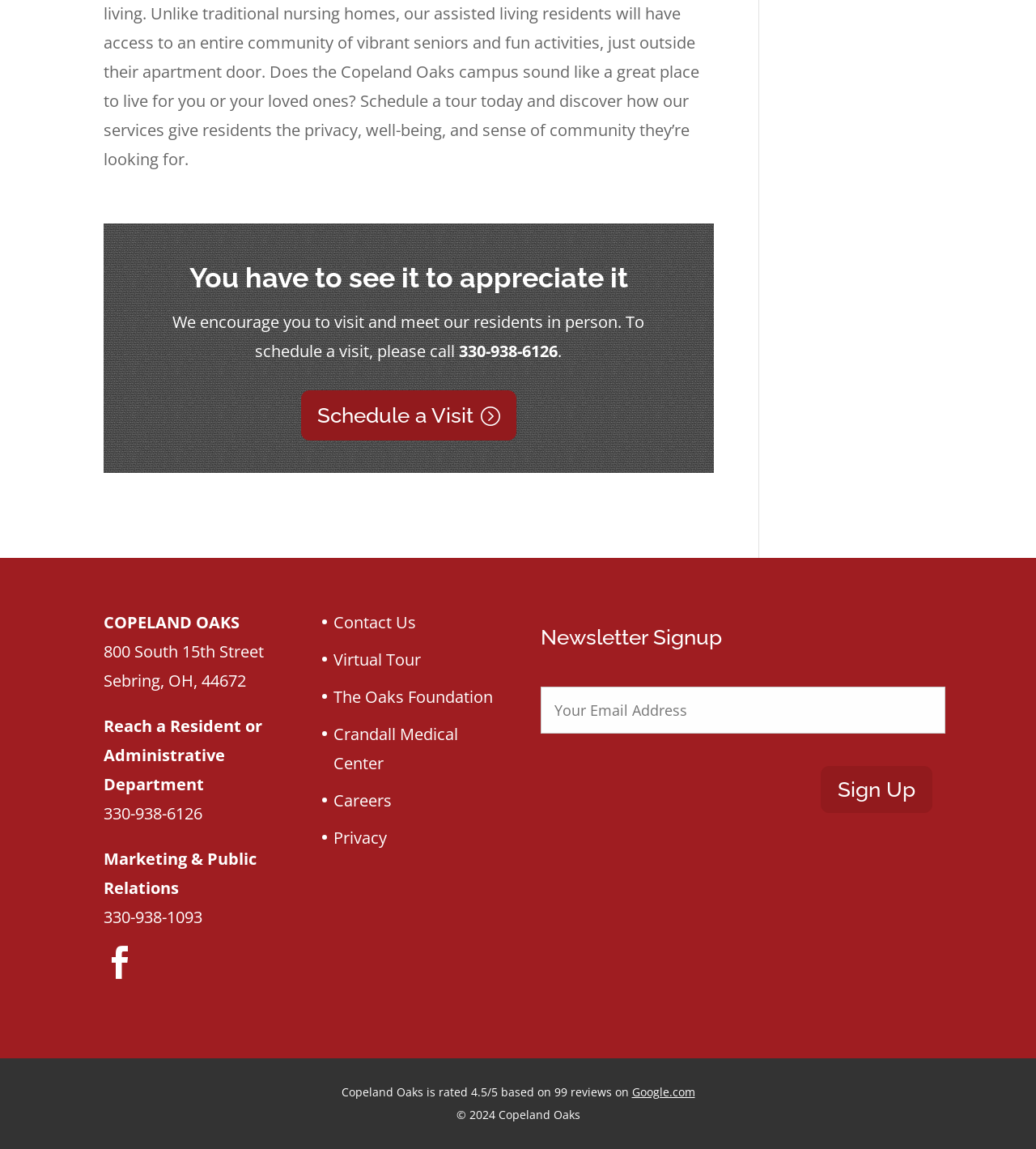Kindly provide the bounding box coordinates of the section you need to click on to fulfill the given instruction: "Sign up for the newsletter".

[0.792, 0.667, 0.9, 0.708]